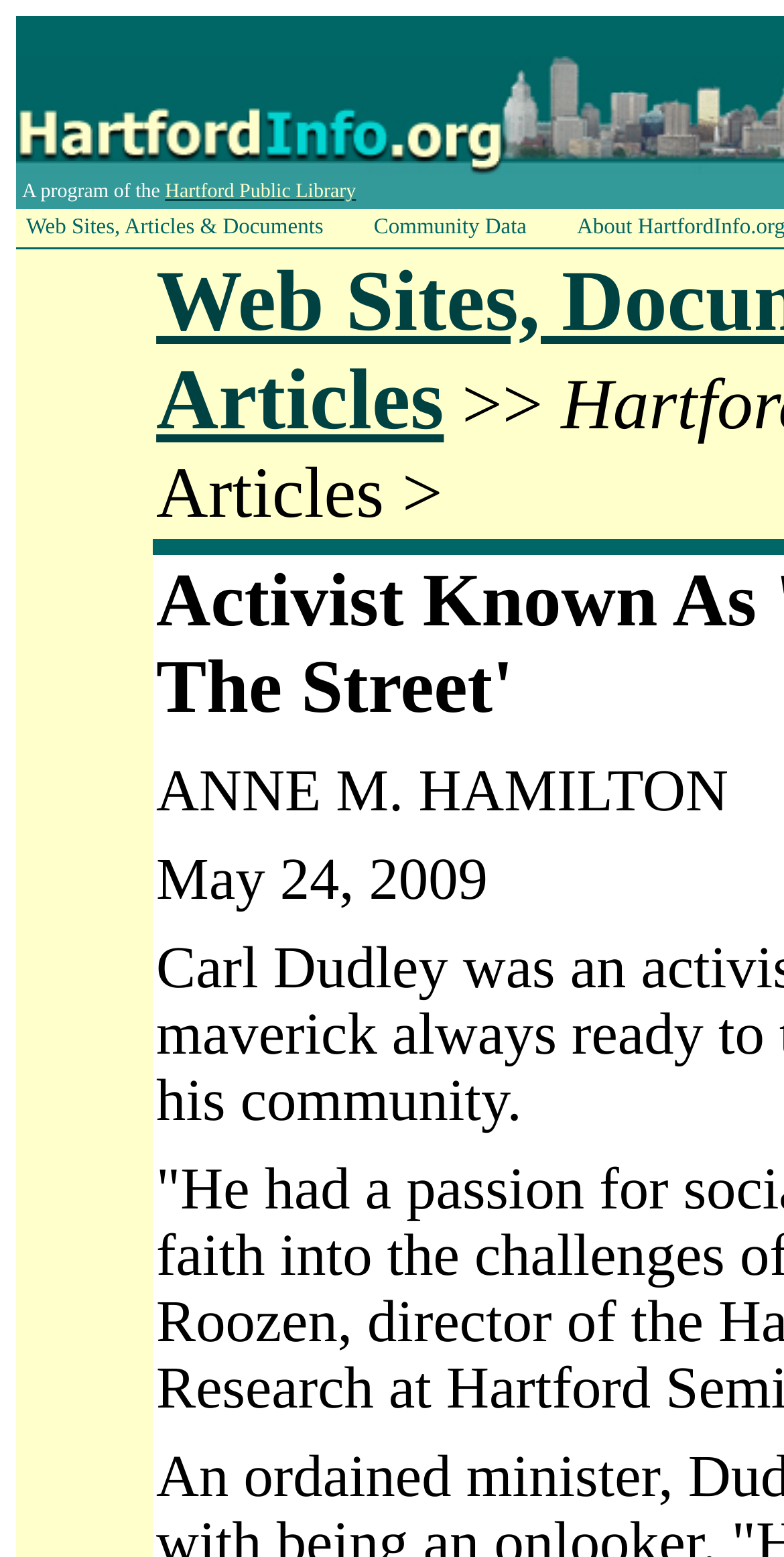What is the name of the program?
Use the information from the image to give a detailed answer to the question.

I found the answer by looking at the text within the LayoutTableCell element, which is a child of the LayoutTableRow element, and it says 'A program of the Hartford Public Library'.